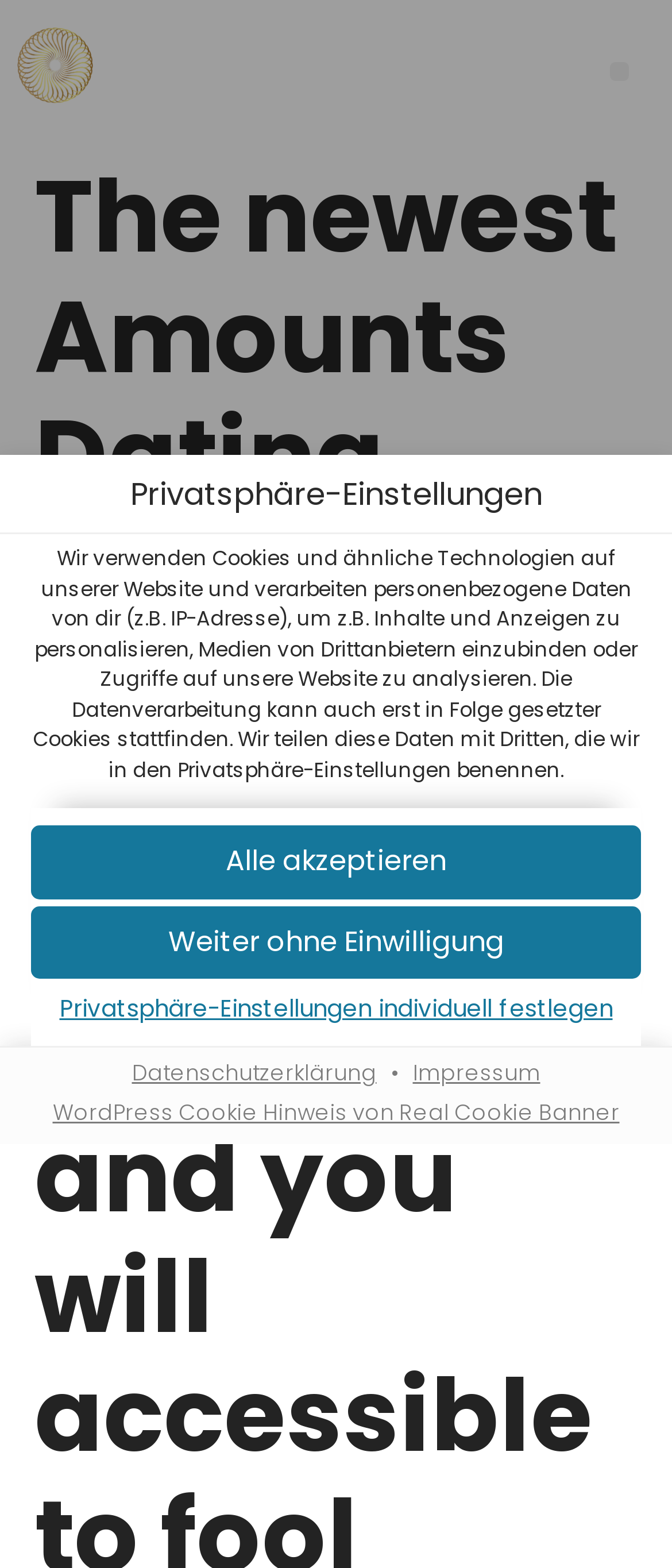Extract the heading text from the webpage.

The newest Amounts Dating Application try 100% 100 % free for everyone and you will accessible to fool around with all around the world